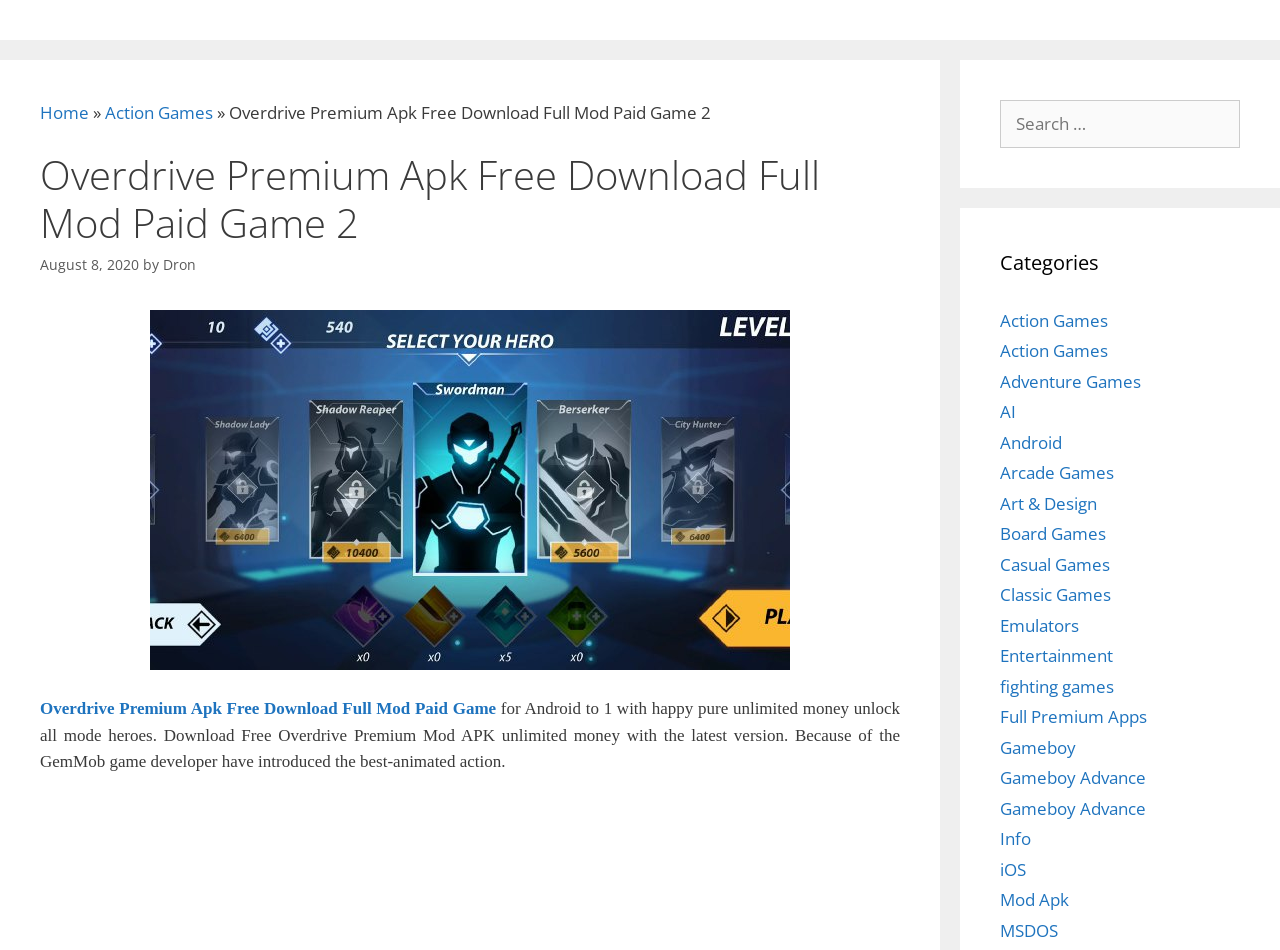Determine the bounding box coordinates of the region I should click to achieve the following instruction: "Go to Action Games category". Ensure the bounding box coordinates are four float numbers between 0 and 1, i.e., [left, top, right, bottom].

[0.781, 0.325, 0.866, 0.349]